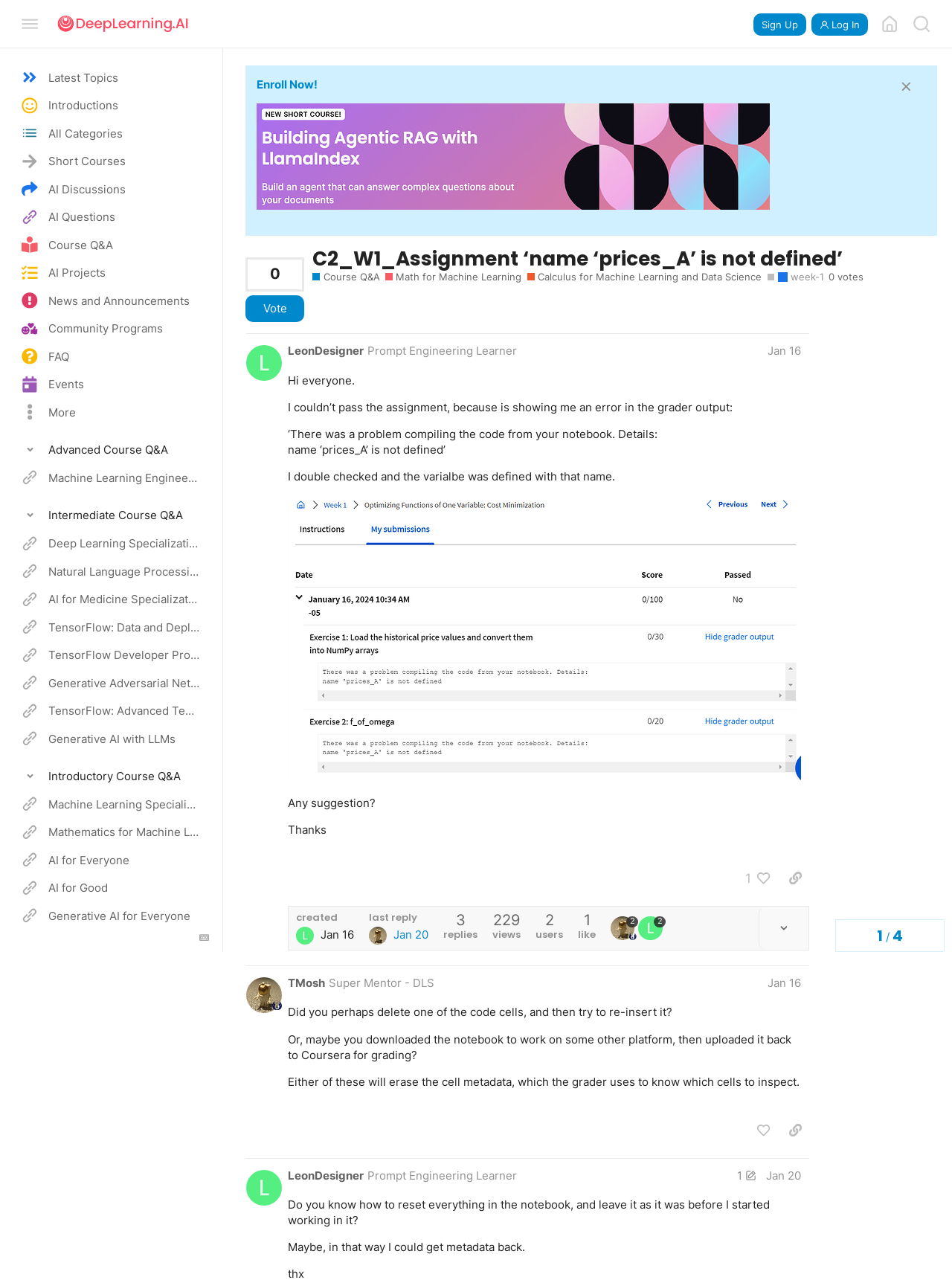Can you pinpoint the bounding box coordinates for the clickable element required for this instruction: "View 'Machine Learning Engineering for Production (MLOps) Specialization'"? The coordinates should be four float numbers between 0 and 1, i.e., [left, top, right, bottom].

[0.0, 0.362, 0.235, 0.384]